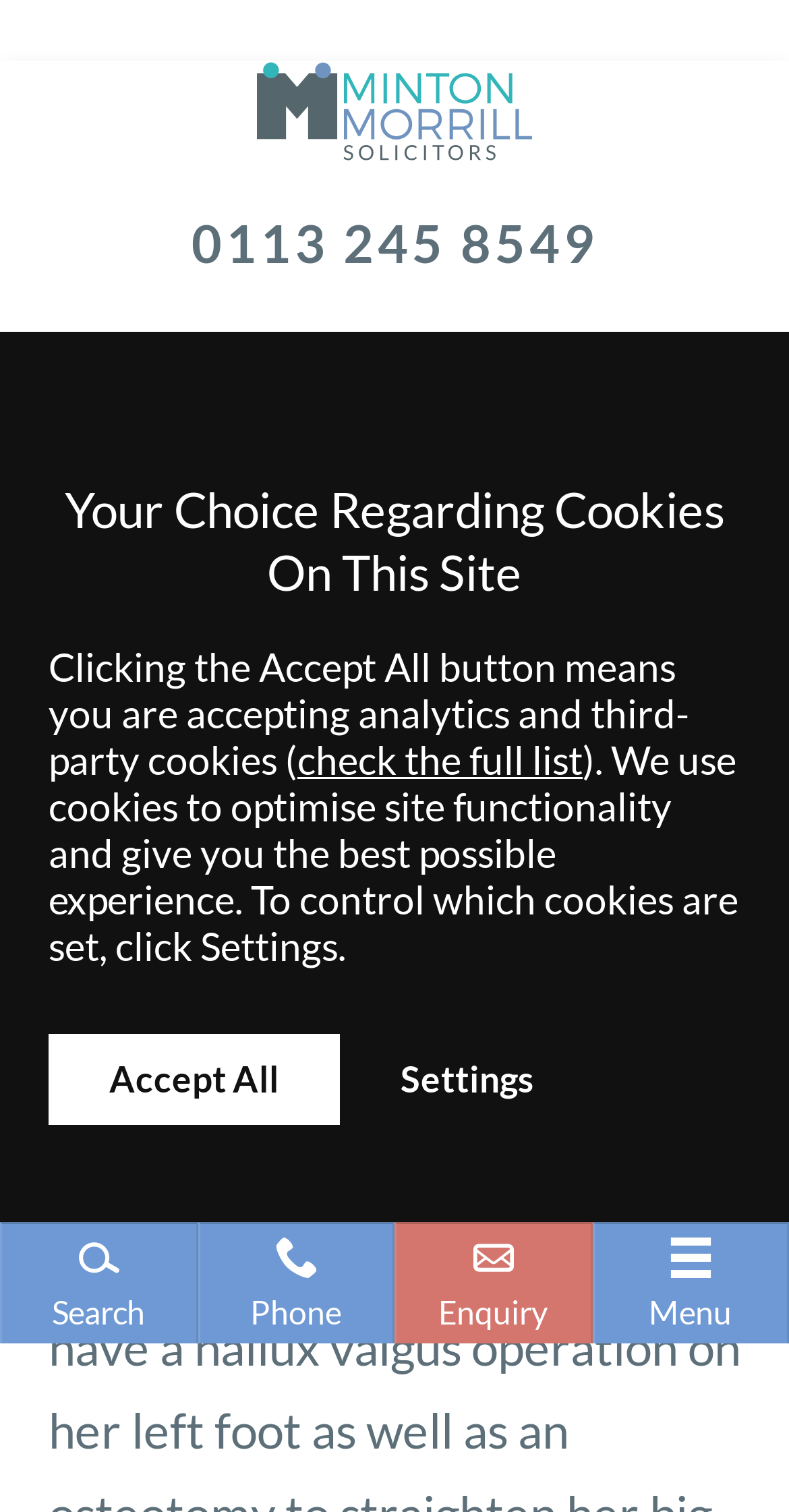What is the main area of law practiced by the firm?
Look at the screenshot and give a one-word or phrase answer.

Medical Negligence